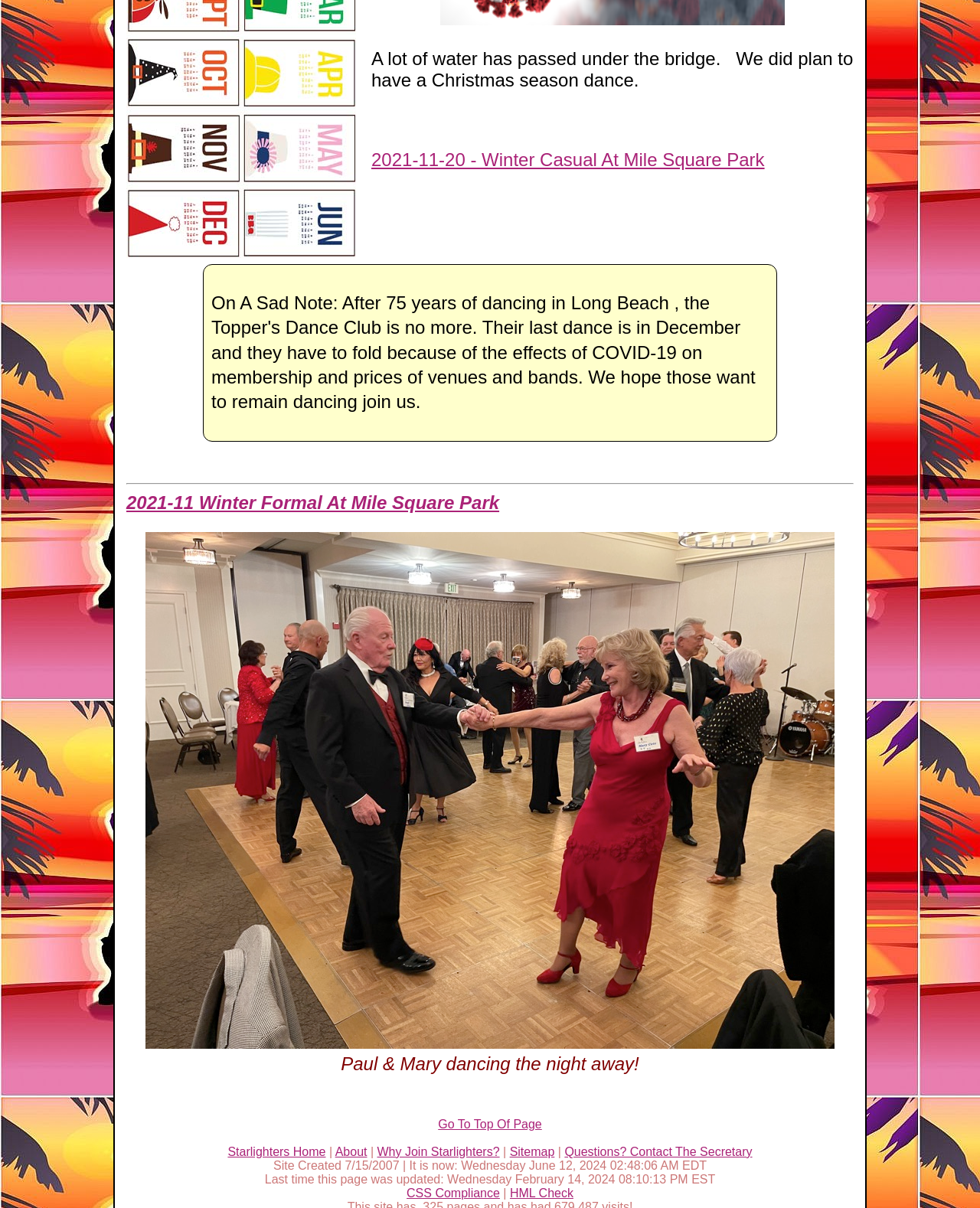Bounding box coordinates are specified in the format (top-left x, top-left y, bottom-right x, bottom-right y). All values are floating point numbers bounded between 0 and 1. Please provide the bounding box coordinate of the region this sentence describes: Go To Top Of Page

[0.447, 0.925, 0.553, 0.936]